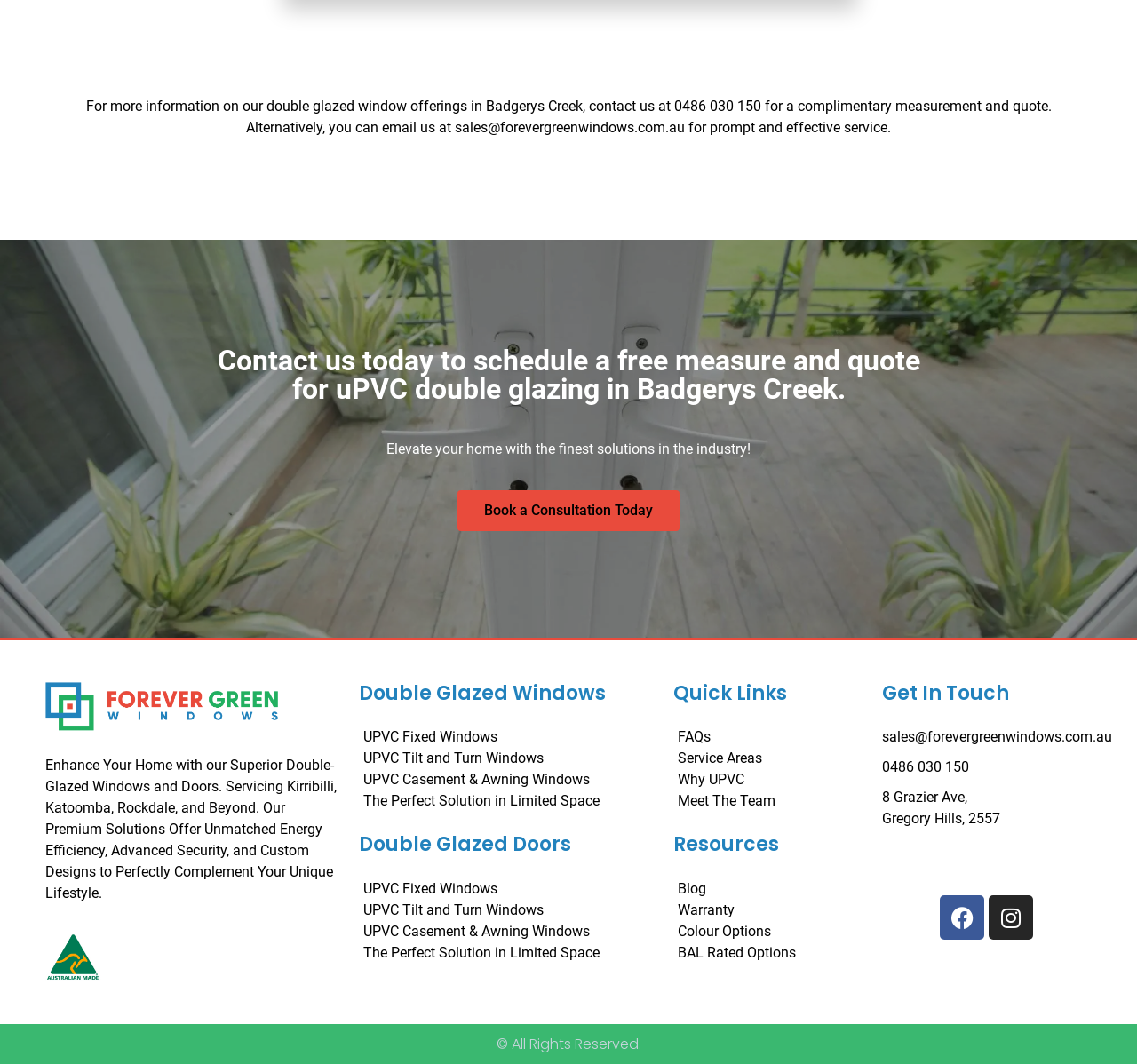What type of windows does the company offer?
Please provide a single word or phrase in response based on the screenshot.

UPVC double glazed windows